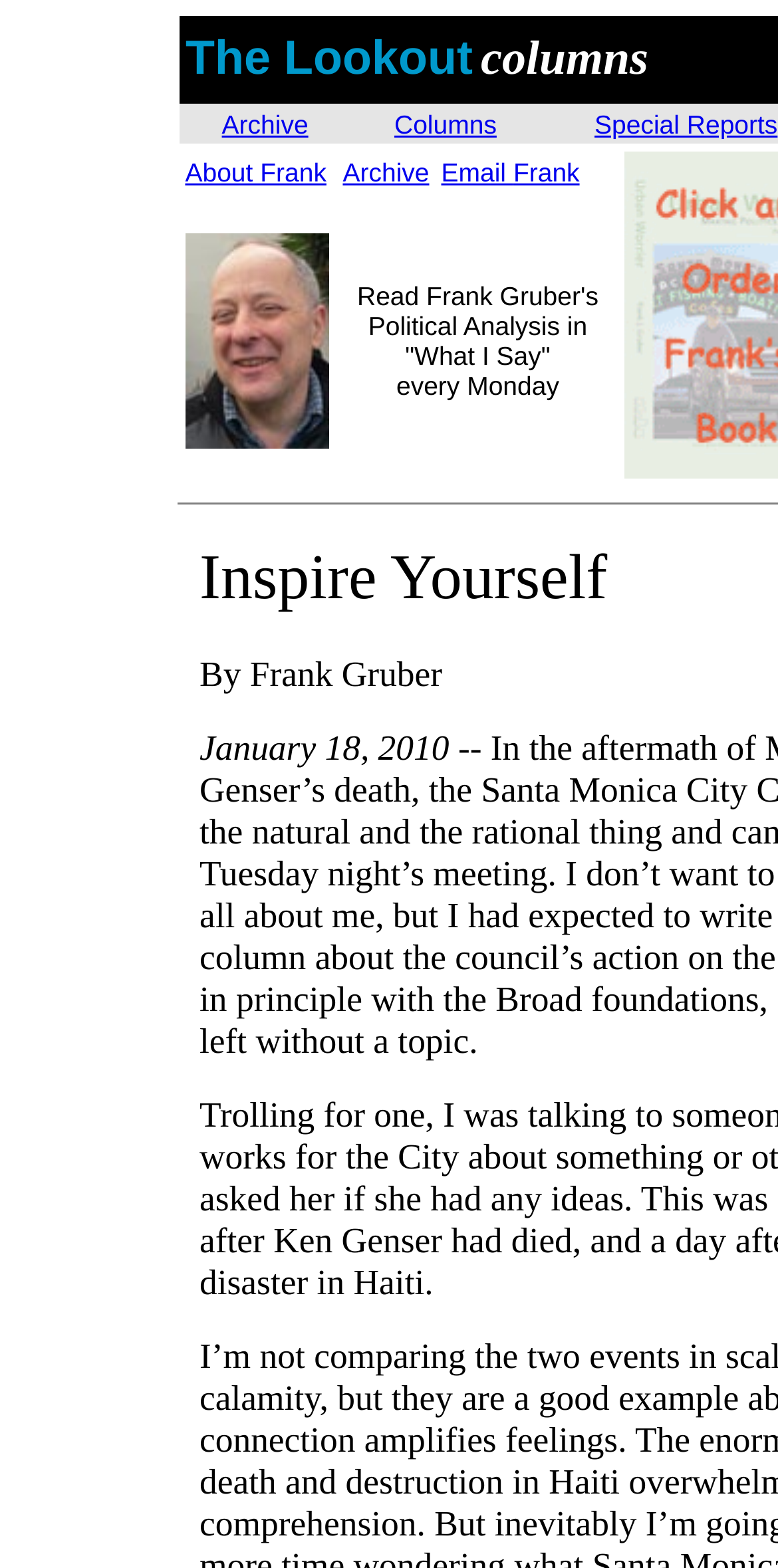Find the bounding box coordinates of the element I should click to carry out the following instruction: "go to About".

None